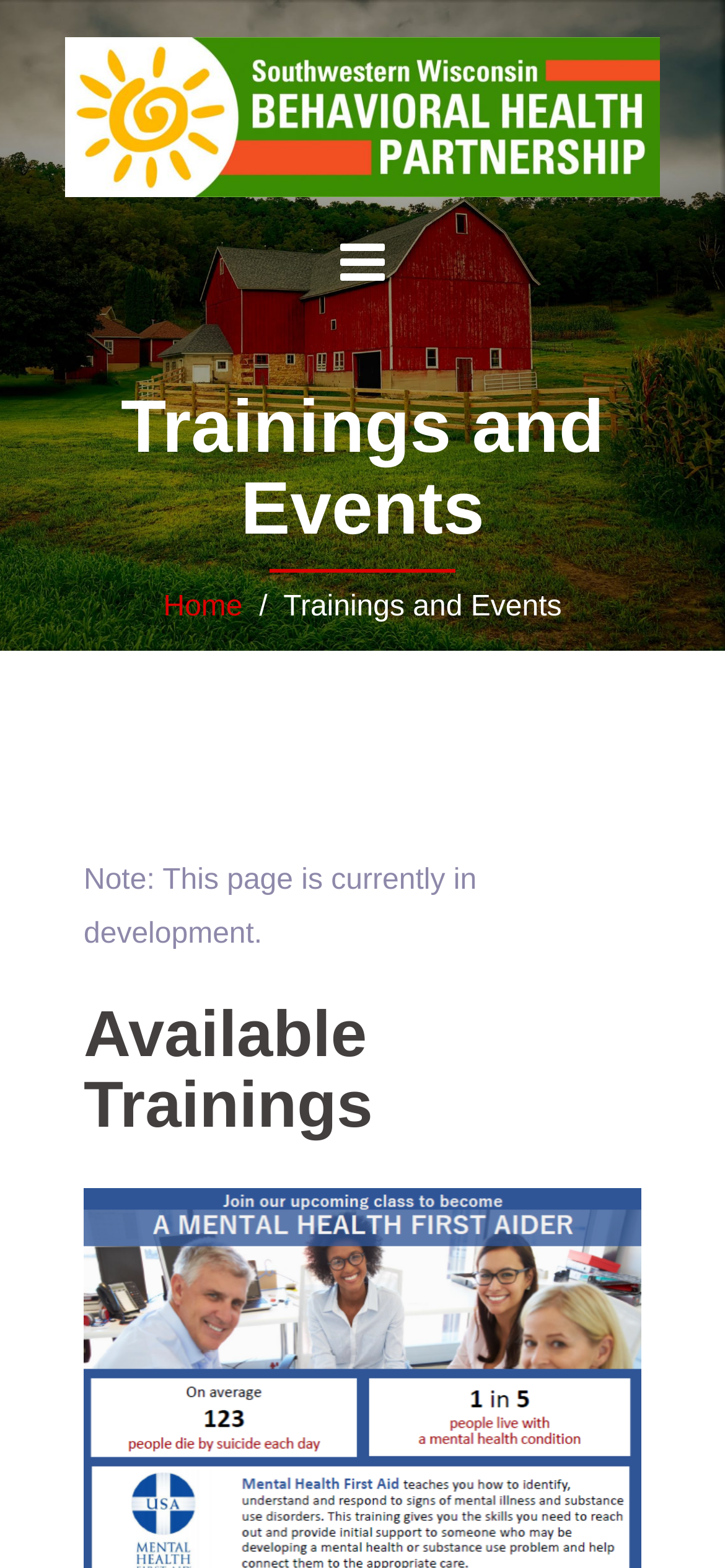Extract the bounding box coordinates for the UI element described as: "Home".

[0.225, 0.376, 0.335, 0.397]